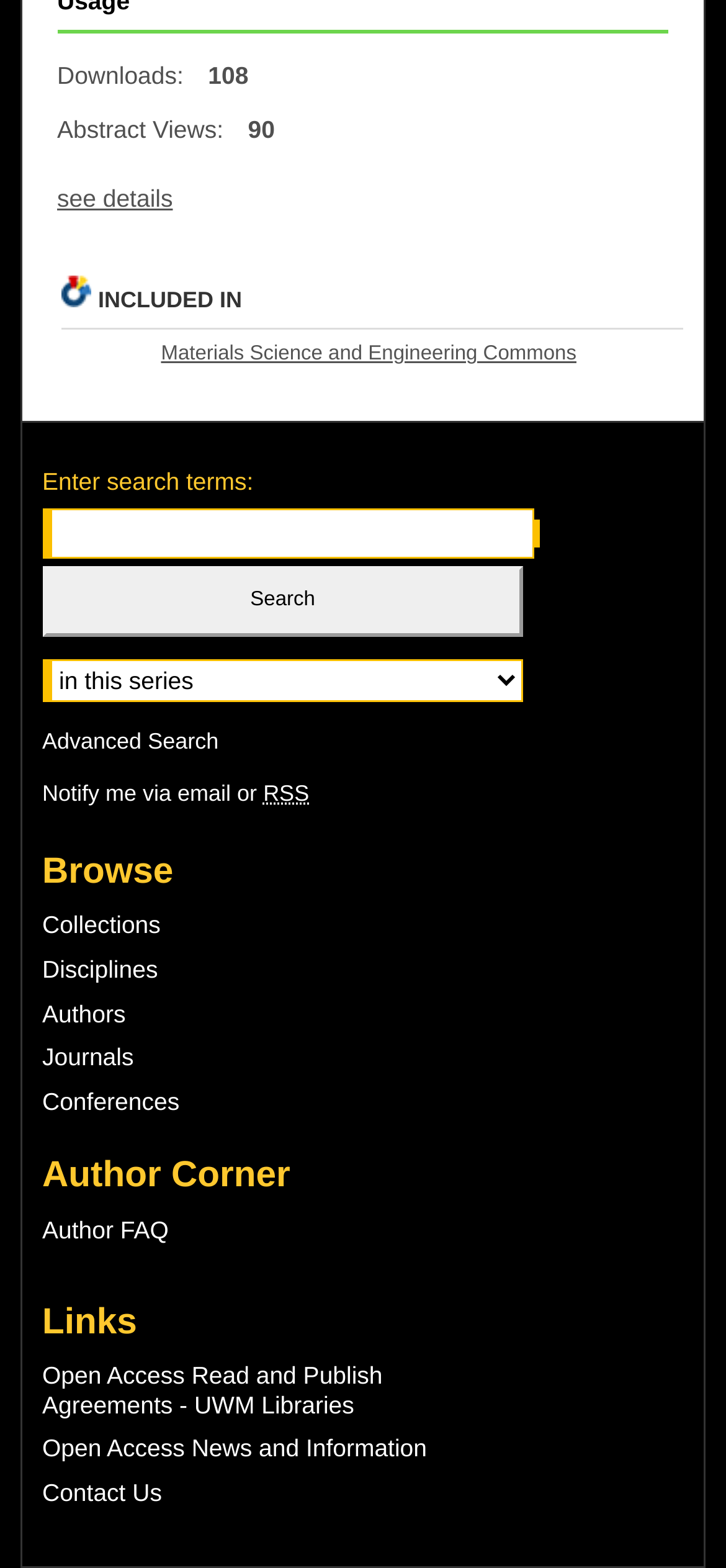Please find the bounding box coordinates for the clickable element needed to perform this instruction: "Browse collections".

[0.058, 0.42, 0.942, 0.439]